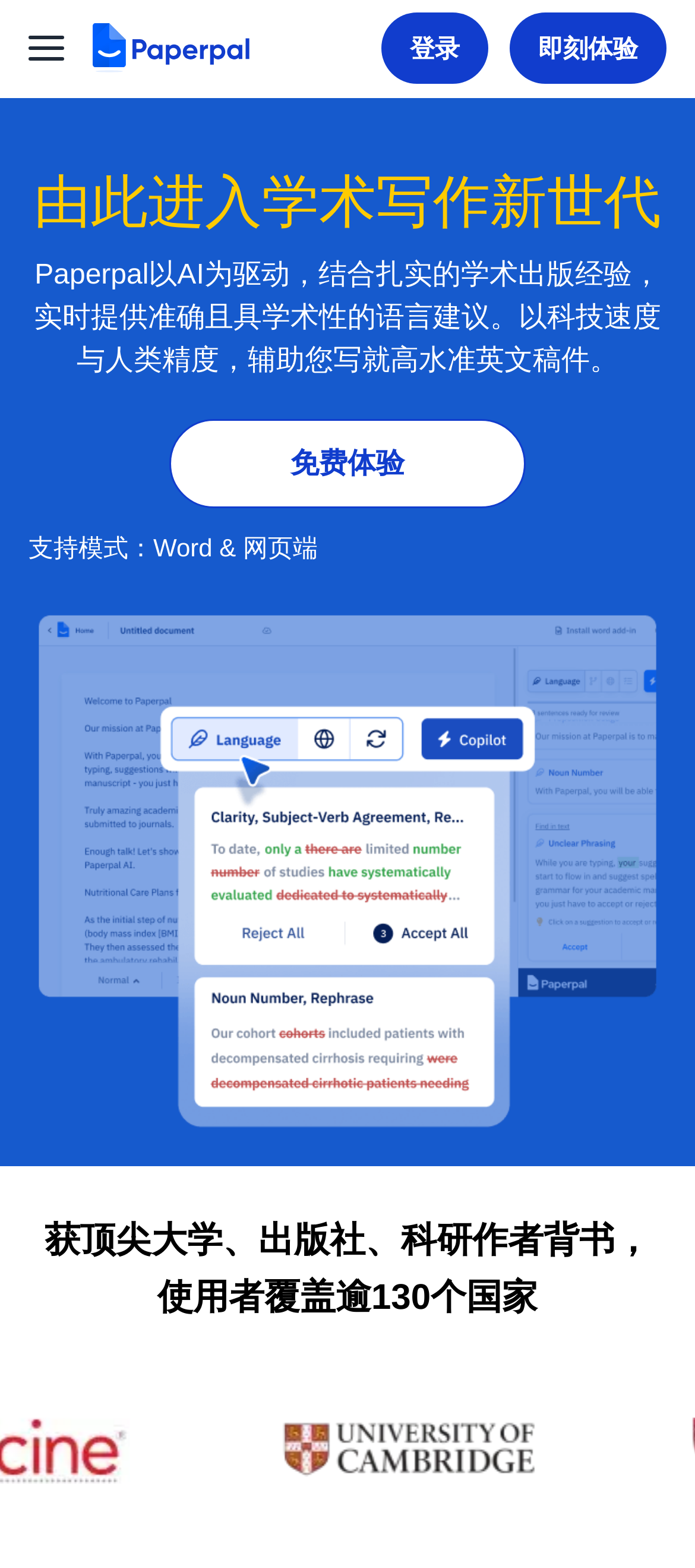How many modes are supported?
Please look at the screenshot and answer using one word or phrase.

Two